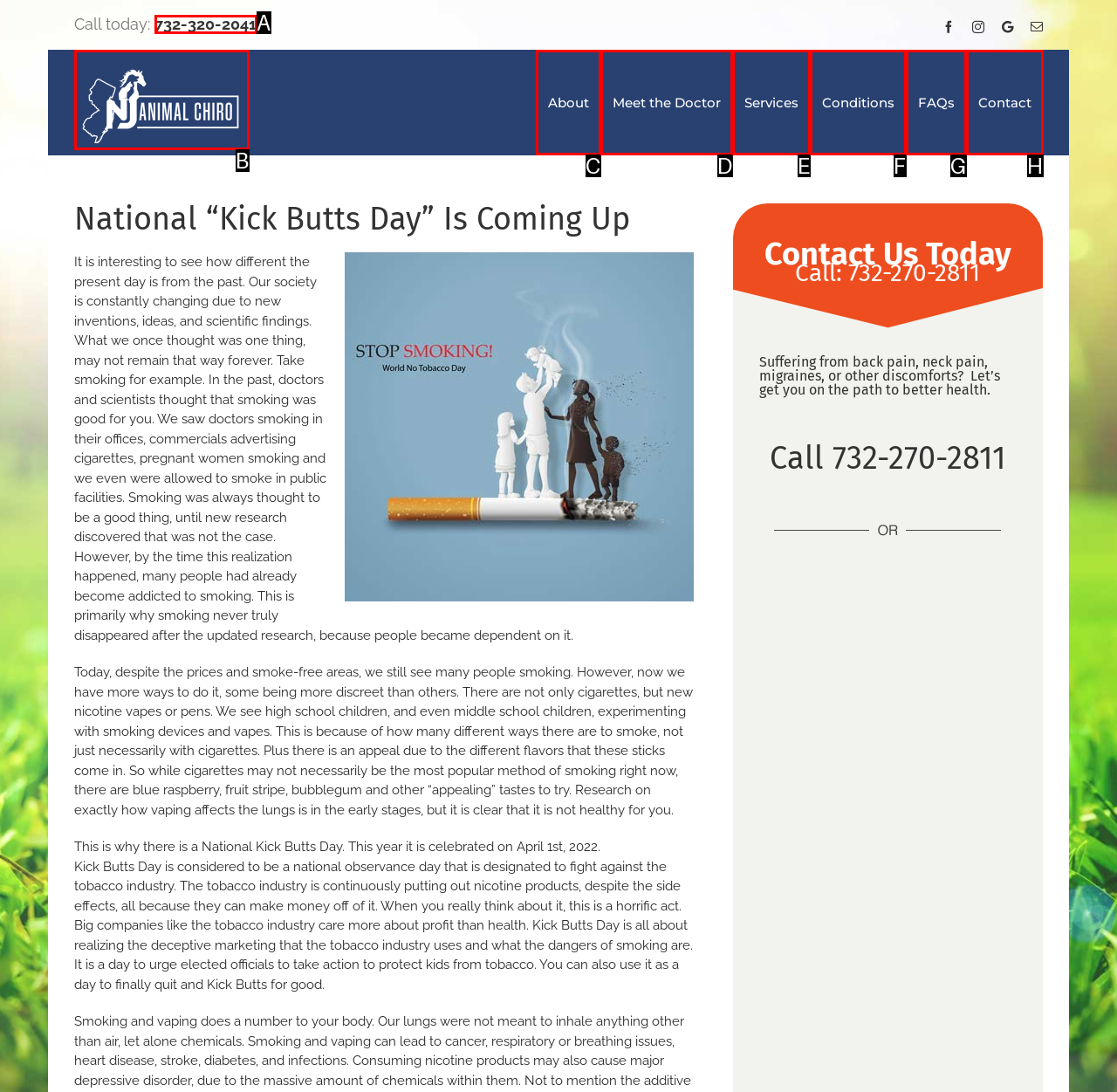Given the description: Meet the Doctor, identify the matching option. Answer with the corresponding letter.

D